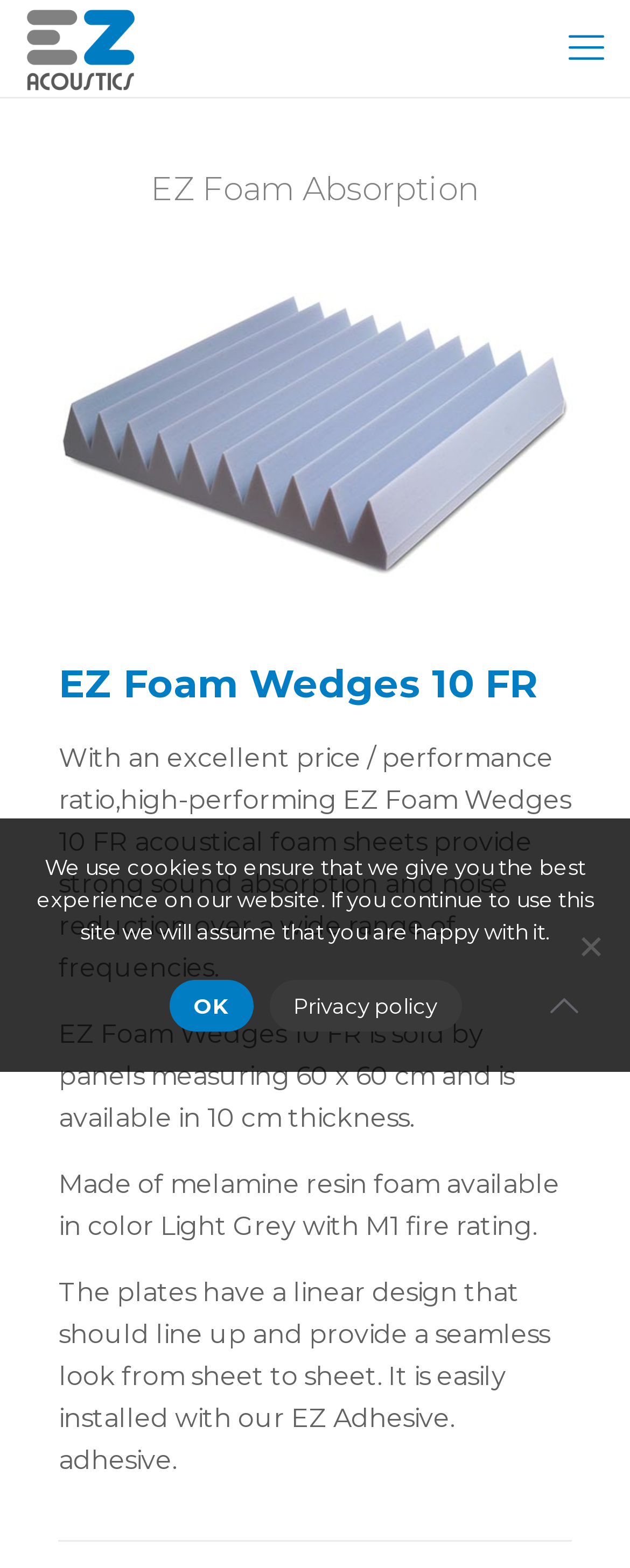What is the purpose of EZ Foam Wedges 10 FR?
Please provide a detailed and thorough answer to the question.

The webpage describes EZ Foam Wedges 10 FR as providing strong sound absorption and noise reduction over a wide range of frequencies, as stated in the StaticText element with the description 'With an excellent price / performance ratio, high-performing EZ Foam Wedges 10 FR acoustical foam sheets provide strong sound absorption and noise reduction over a wide range of frequencies.'